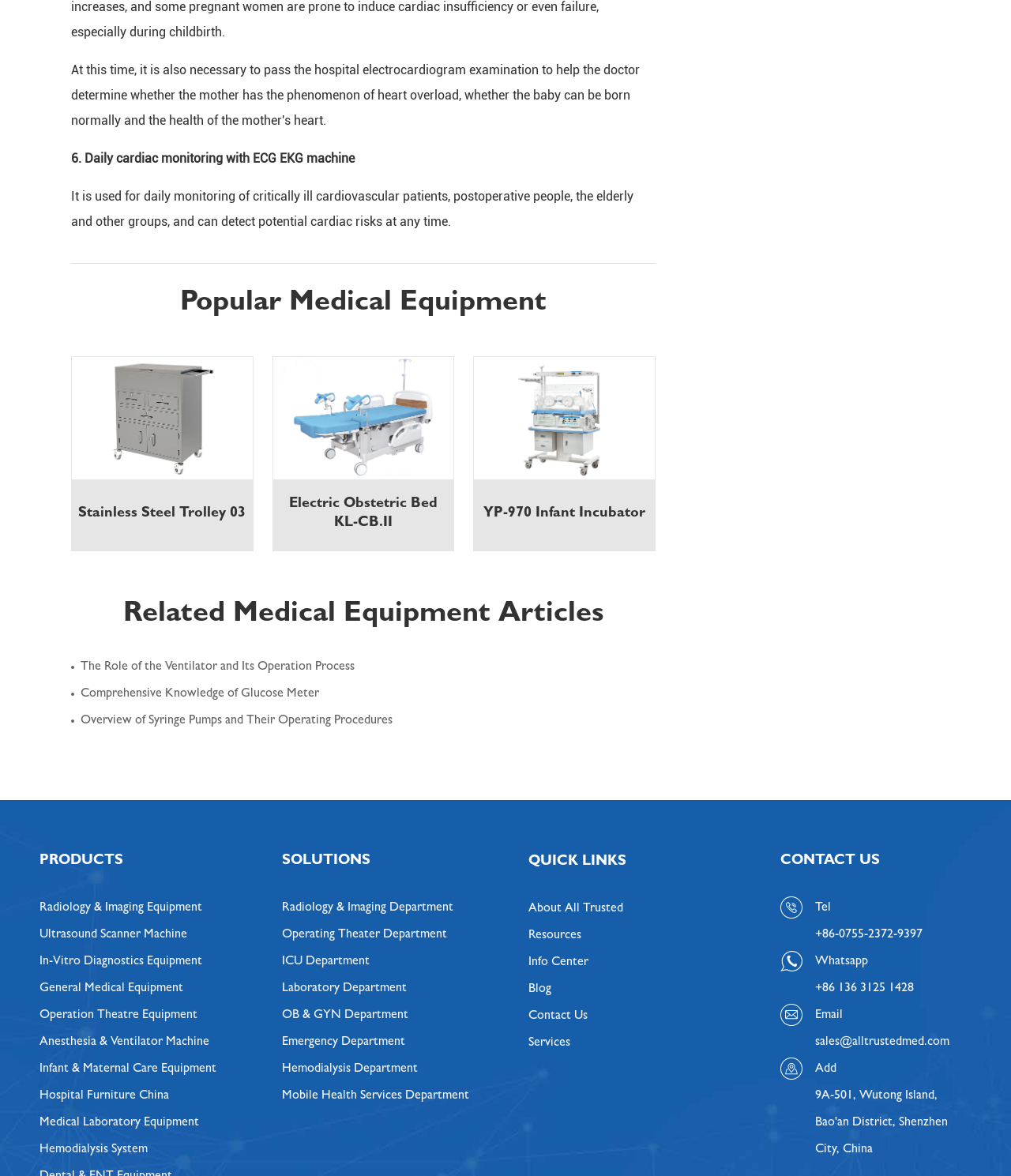Find the bounding box coordinates of the element to click in order to complete the given instruction: "Read about The Role of the Ventilator and Its Operation Process."

[0.07, 0.558, 0.648, 0.577]